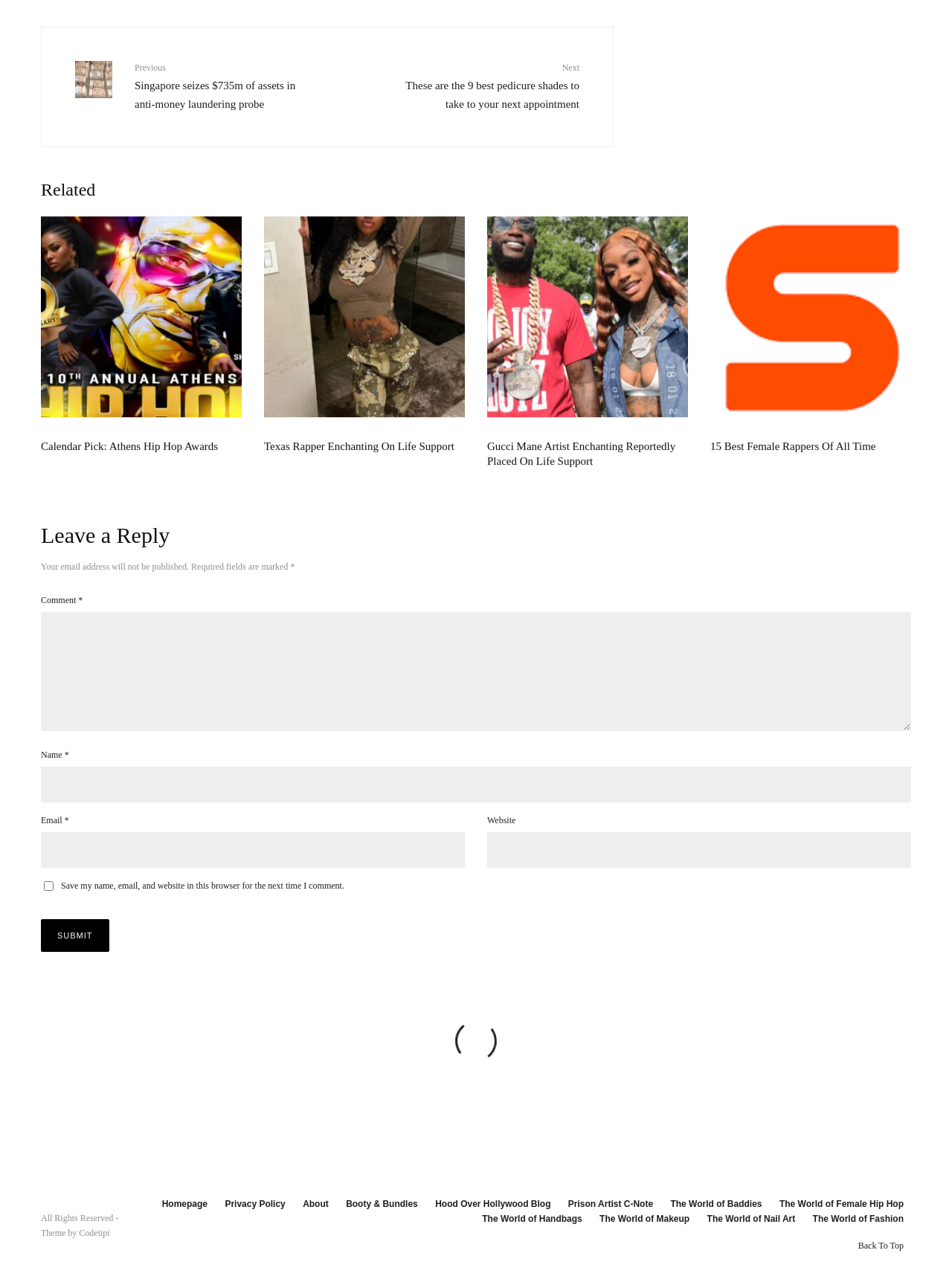How can users navigate to the top of the webpage? Using the information from the screenshot, answer with a single word or phrase.

Back To Top link